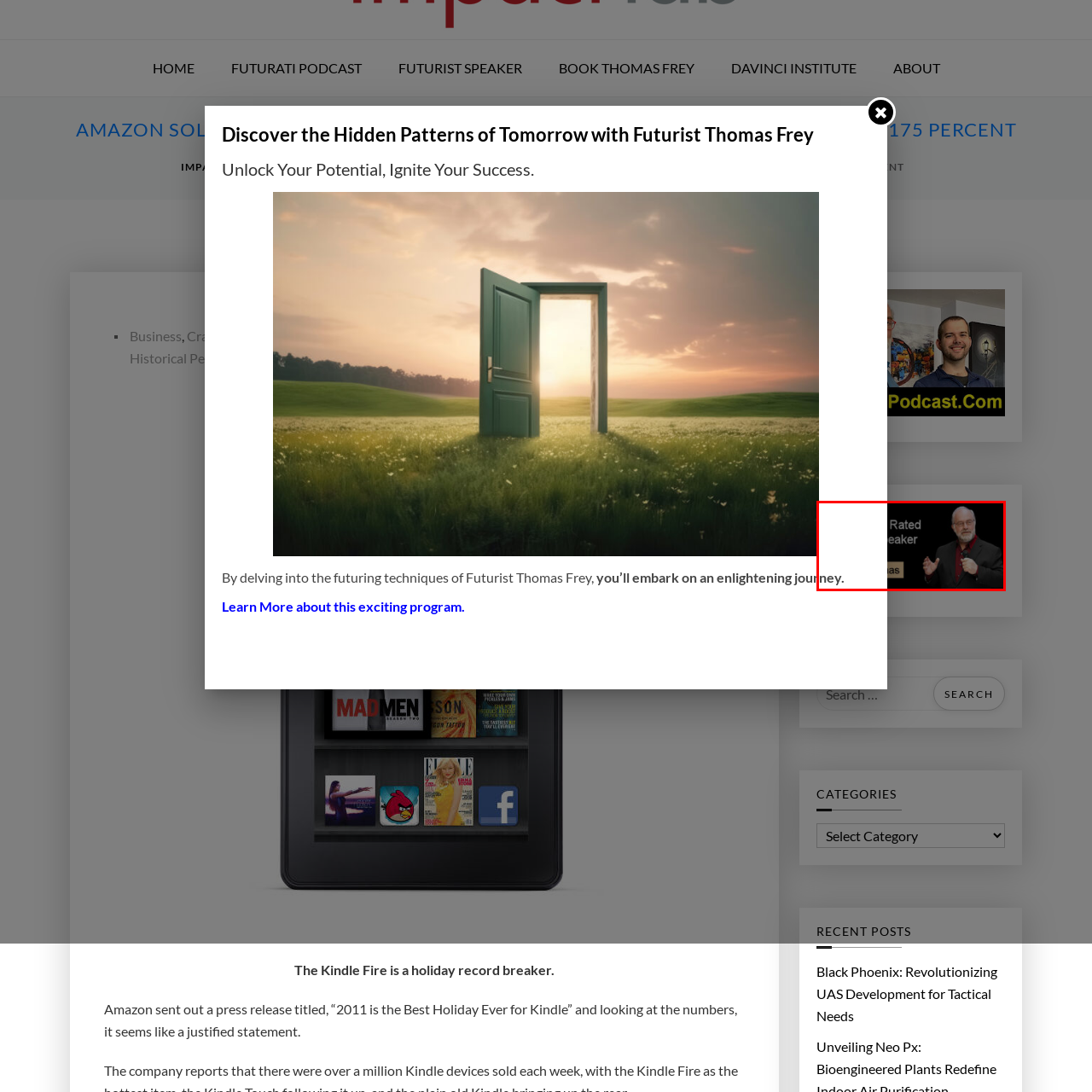Inspect the part framed by the grey rectangle, What is Thomas Frey holding? 
Reply with a single word or phrase.

Microphone